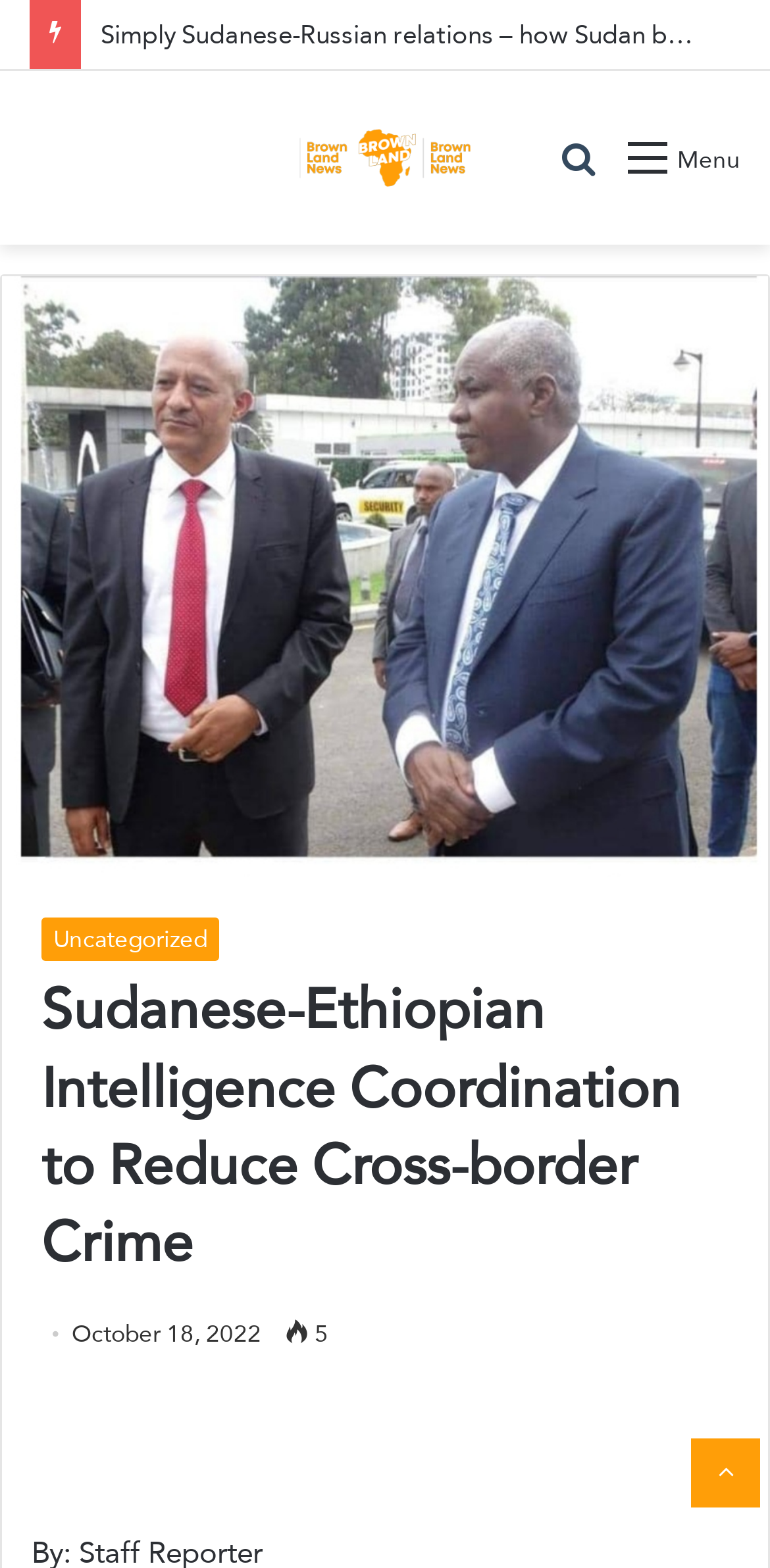Use a single word or phrase to answer the following:
How many comments are there on this news article?

5